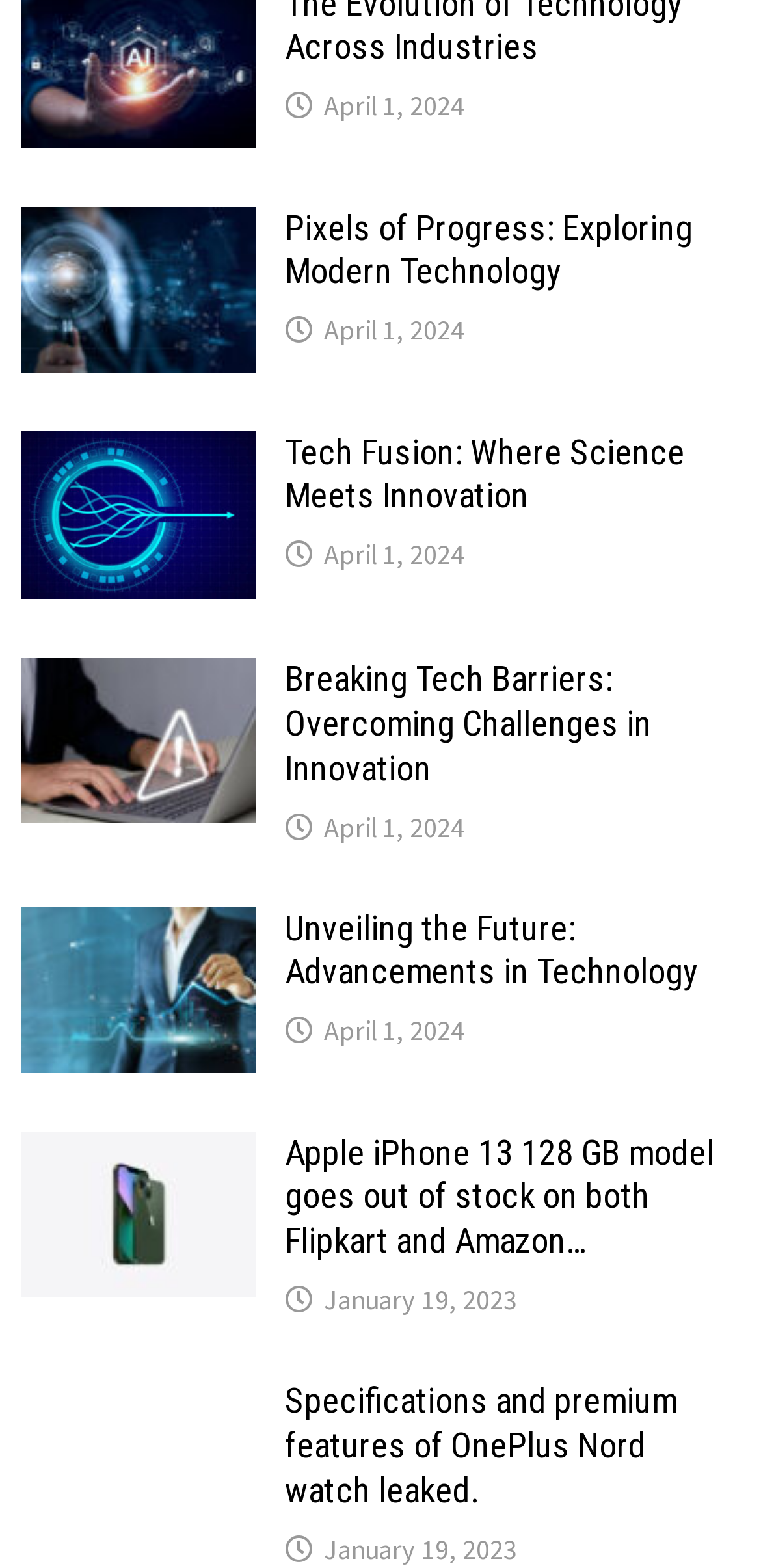Refer to the image and provide an in-depth answer to the question:
How many times is the date 'January 19, 2023' mentioned?

I looked at the dates associated with each article and found that the date 'January 19, 2023' is mentioned twice on the page.